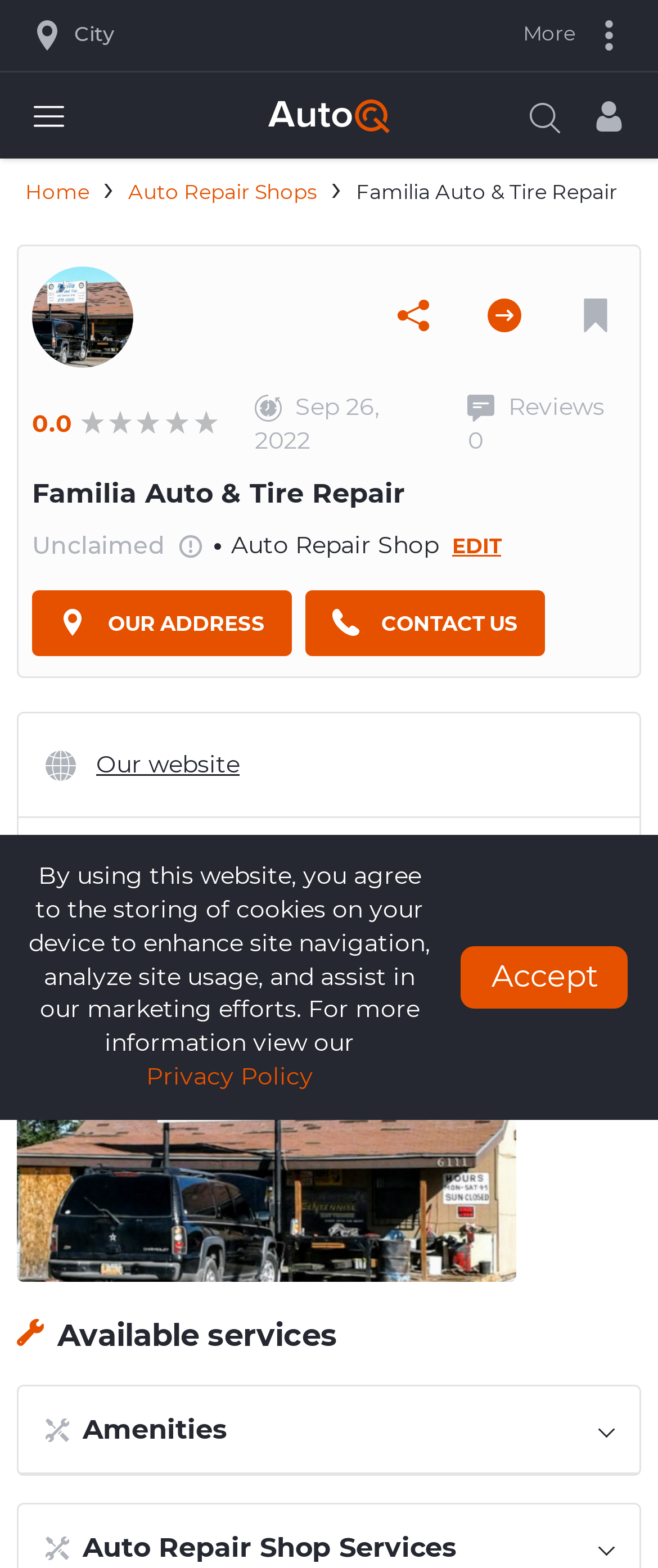Please find the bounding box for the UI element described by: "November 2023".

None